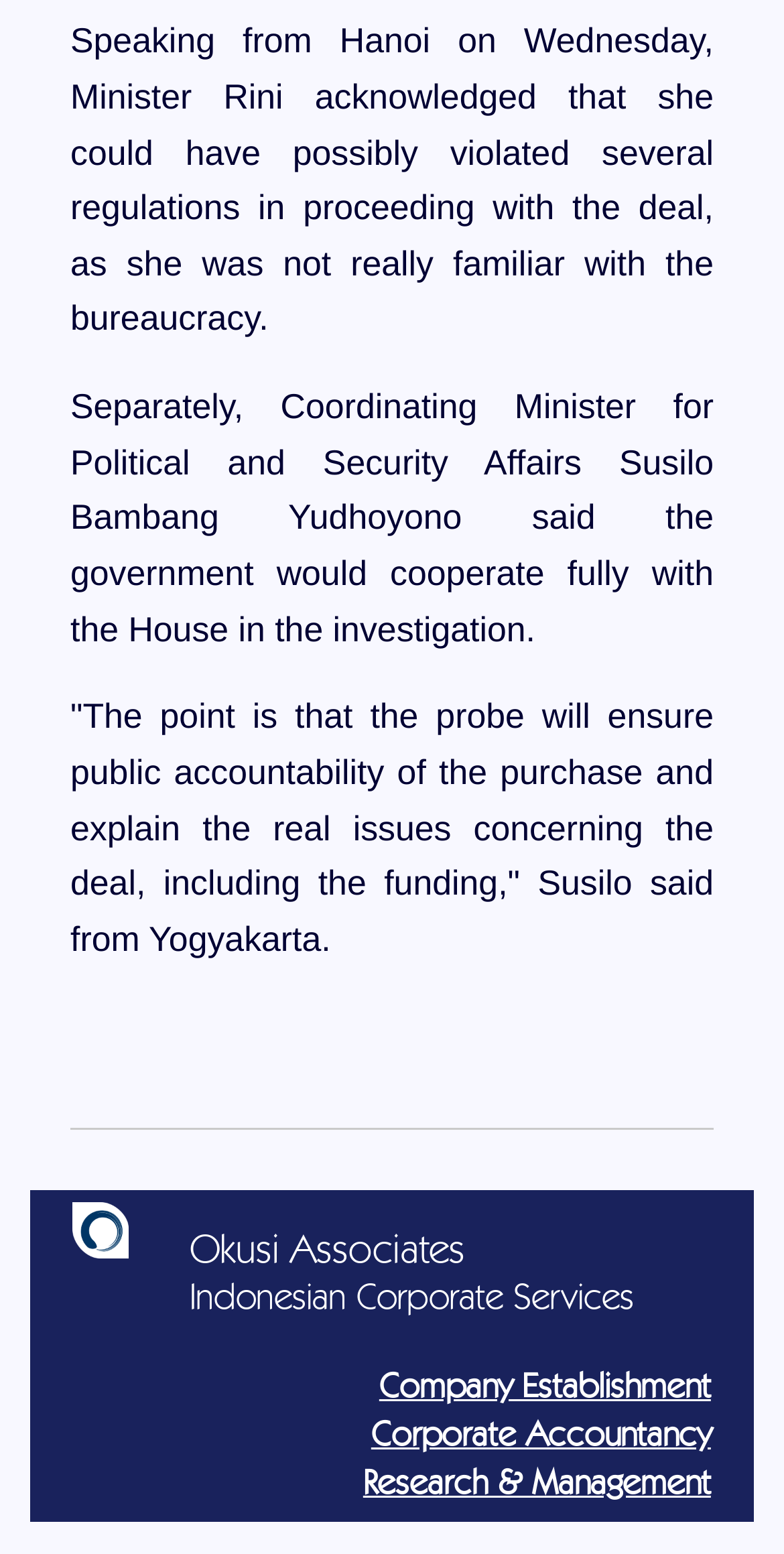How many paragraphs are there in the news article?
Refer to the screenshot and deliver a thorough answer to the question presented.

I counted the number of StaticText elements that contain the news article, which are three. Therefore, there are 3 paragraphs in the news article.